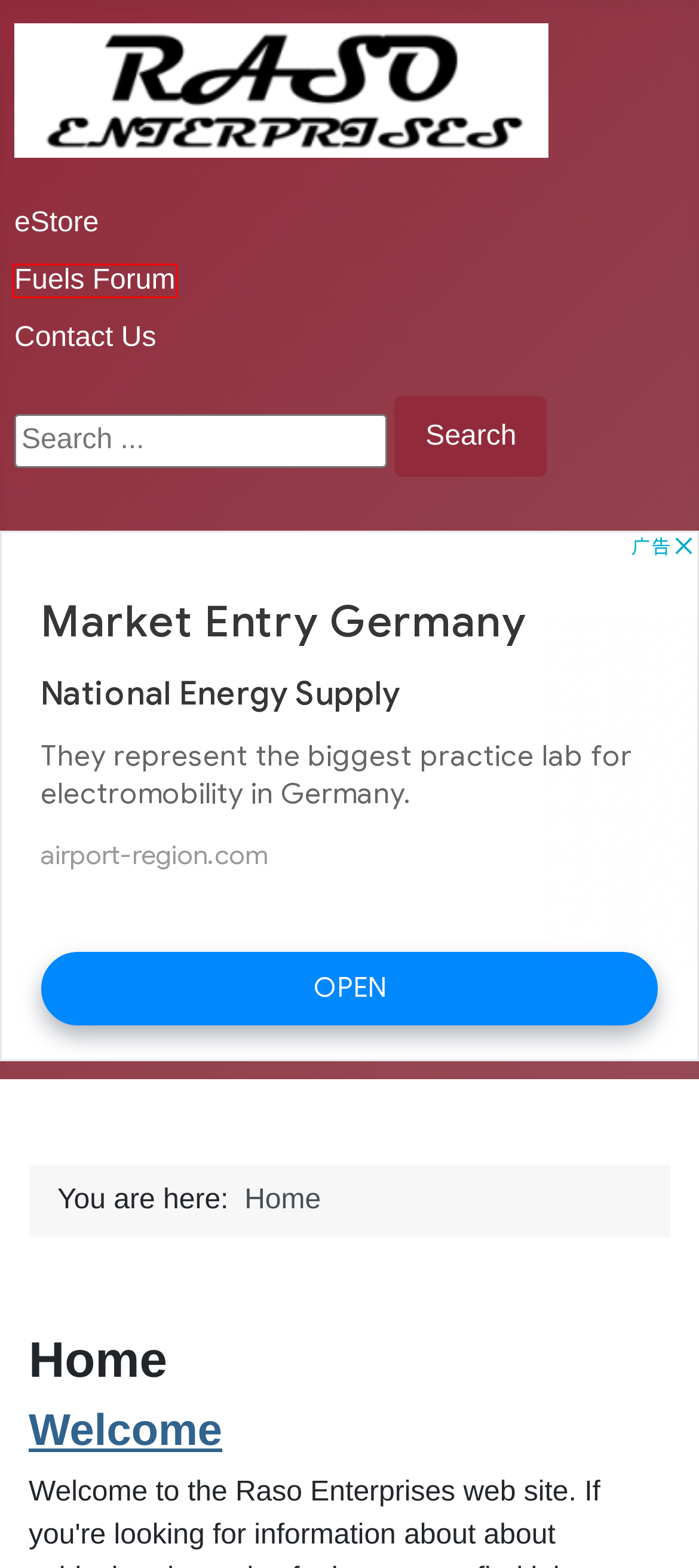You are given a screenshot depicting a webpage with a red bounding box around a UI element. Select the description that best corresponds to the new webpage after clicking the selected element. Here are the choices:
A. Welcome to Raso Enterprises
B. Wisconsin CNG Conversion Centers
C. Alternative Fuels - Index page
D. Concepts
E. LNG
F. Contact Us
G. FAQ
H. Welcome

C